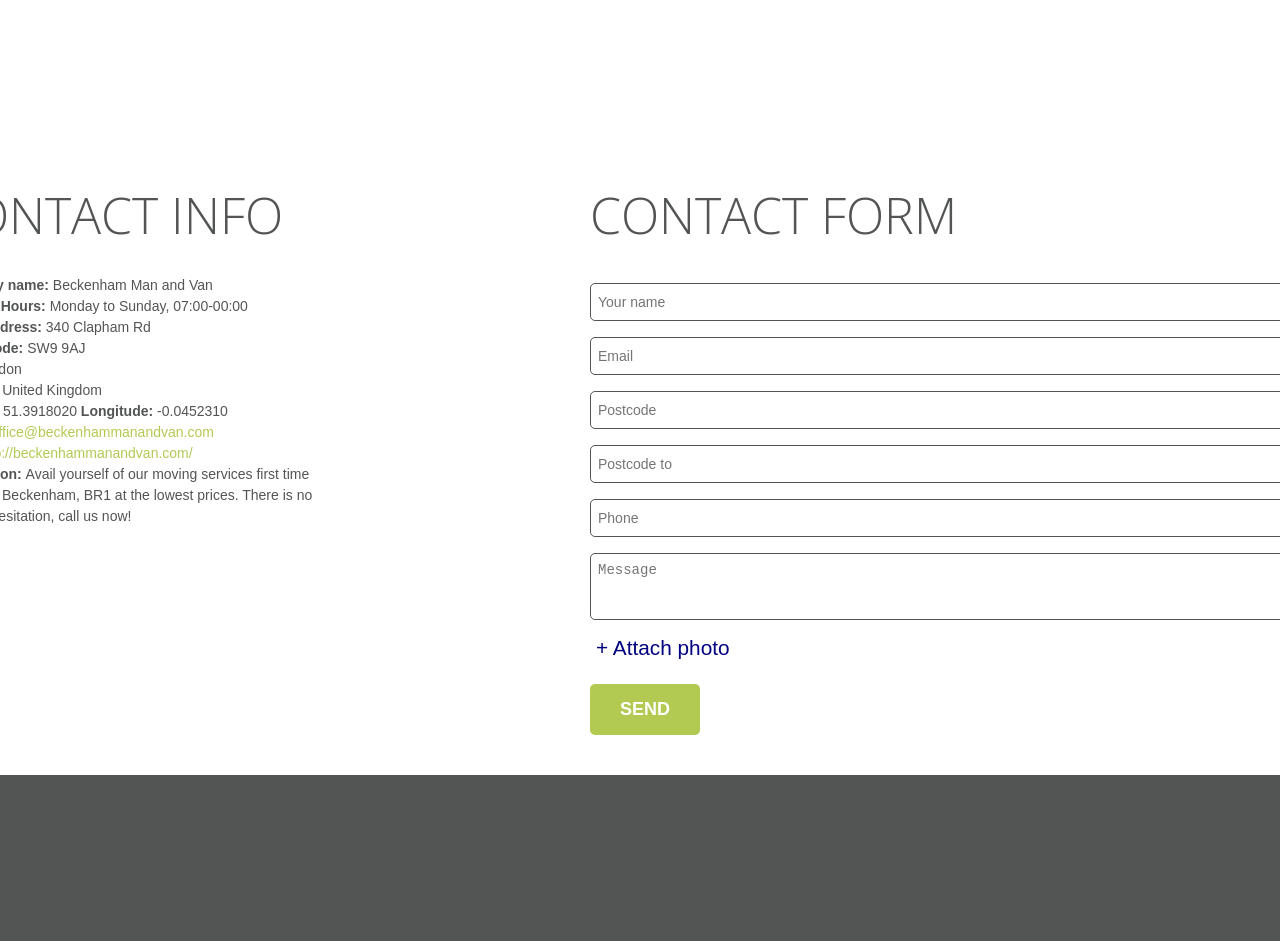Provide a brief response to the question below using a single word or phrase: 
What is the name of the moving company?

Beckenham Man and Van